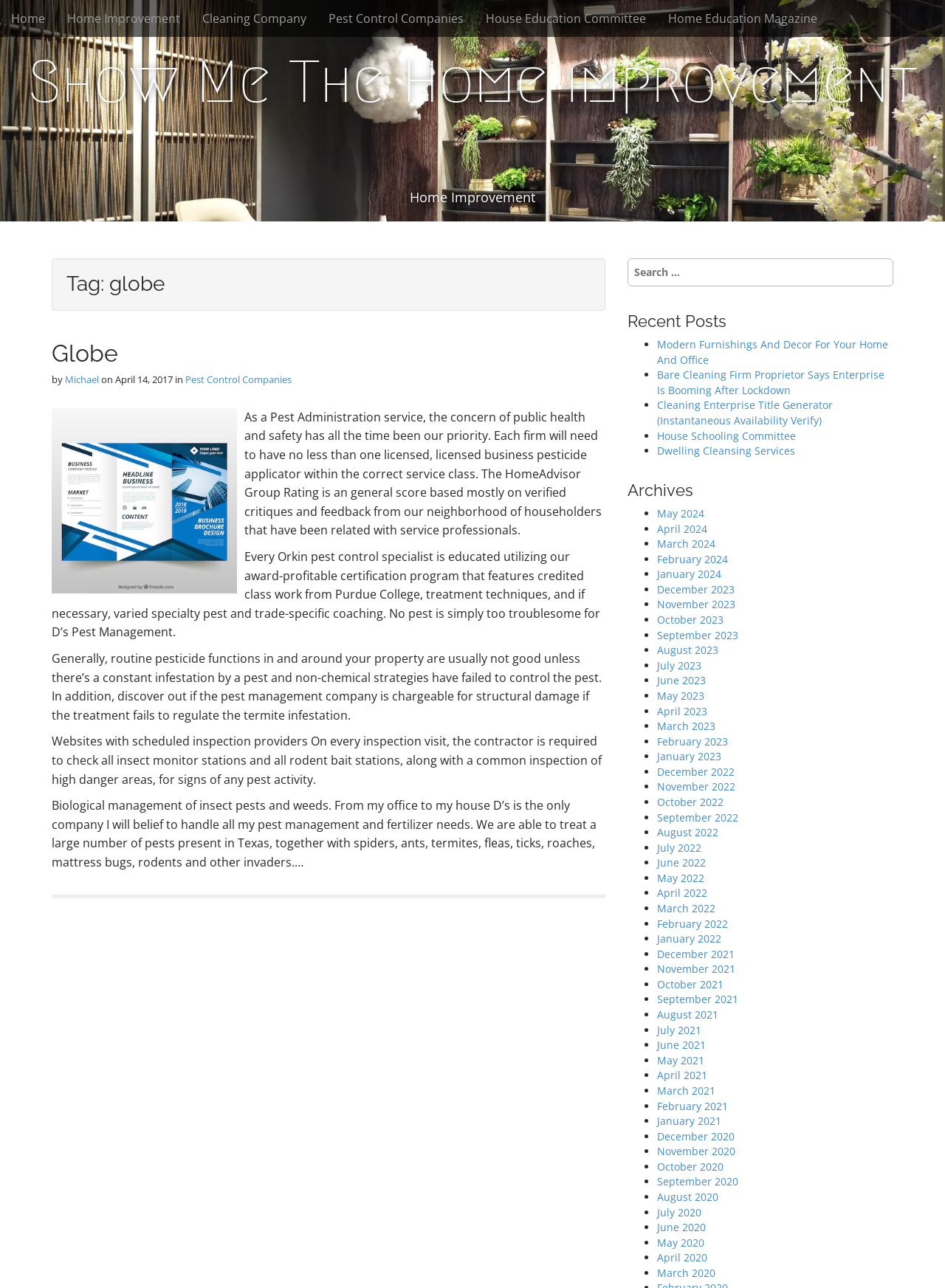Determine the bounding box coordinates for the area that should be clicked to carry out the following instruction: "Check the 'Recent Posts'".

[0.664, 0.242, 0.945, 0.256]